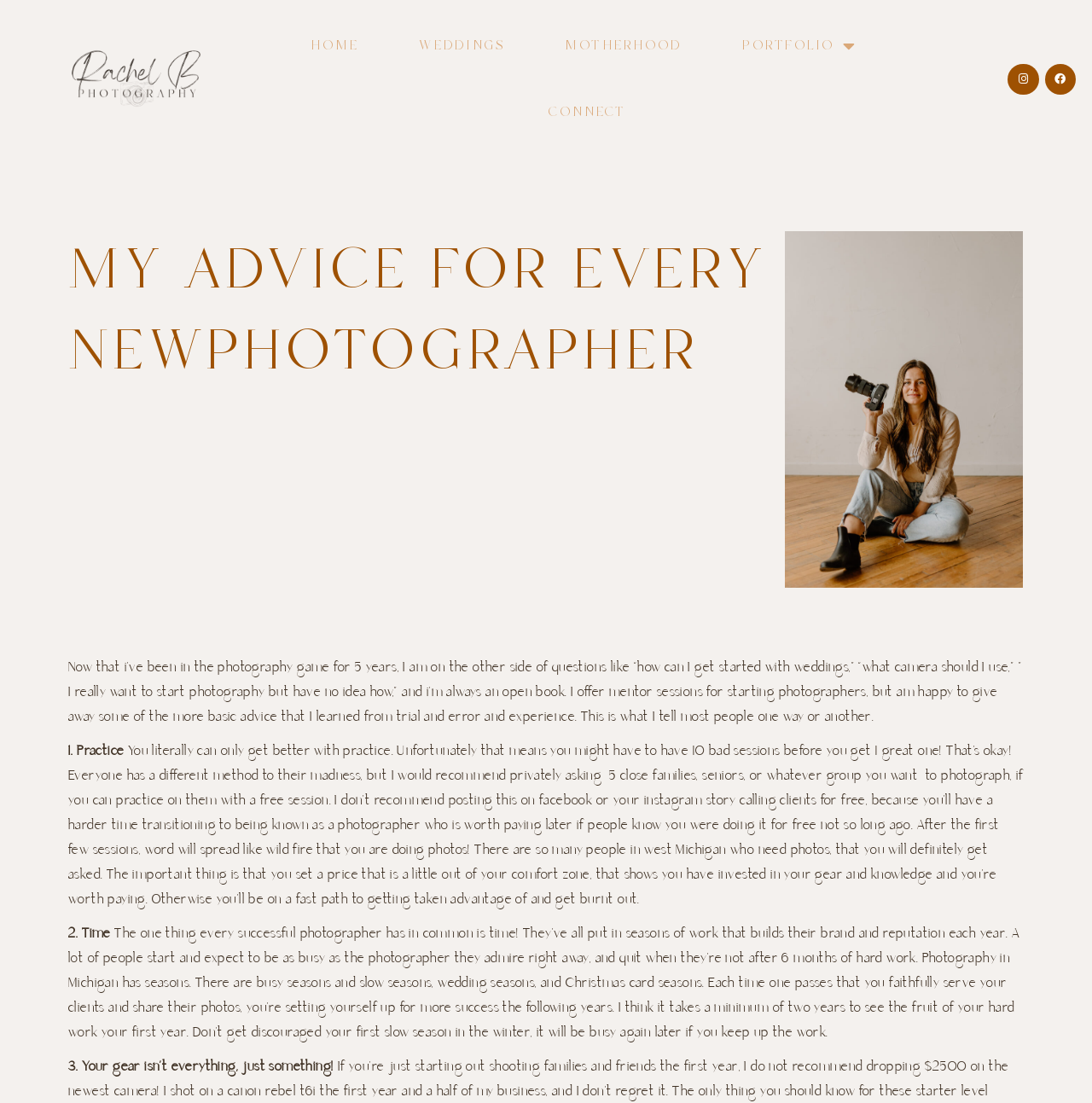Construct a comprehensive caption that outlines the webpage's structure and content.

This webpage is about photography advice from Rachel B Photography. At the top, there is a navigation menu with links to "HOME", "WEDDINGS", "MOTHERHOOD", "PORTFOLIO", and "CONNECT". On the right side of the navigation menu, there are social media links to Instagram and Facebook. 

Below the navigation menu, there is a heading that reads "MY ADVICE FOR EVERY NEW PHOTOGRAPHER". 

Following the heading, there is a paragraph of text that introduces the author's experience and intention to share advice with starting photographers. 

Below the introduction, there are three numbered pieces of advice. The first advice, "1. Practice", is accompanied by a detailed explanation that encourages new photographers to practice privately with close families or friends to improve their skills. 

The second advice, "2. Time", emphasizes the importance of time and effort in building a successful photography business. It explains that photography has seasons and that new photographers should be patient and persistent in their work.

The third advice, "3. Your gear isn’t everything, just something!", is a brief statement that downplays the importance of photography equipment.